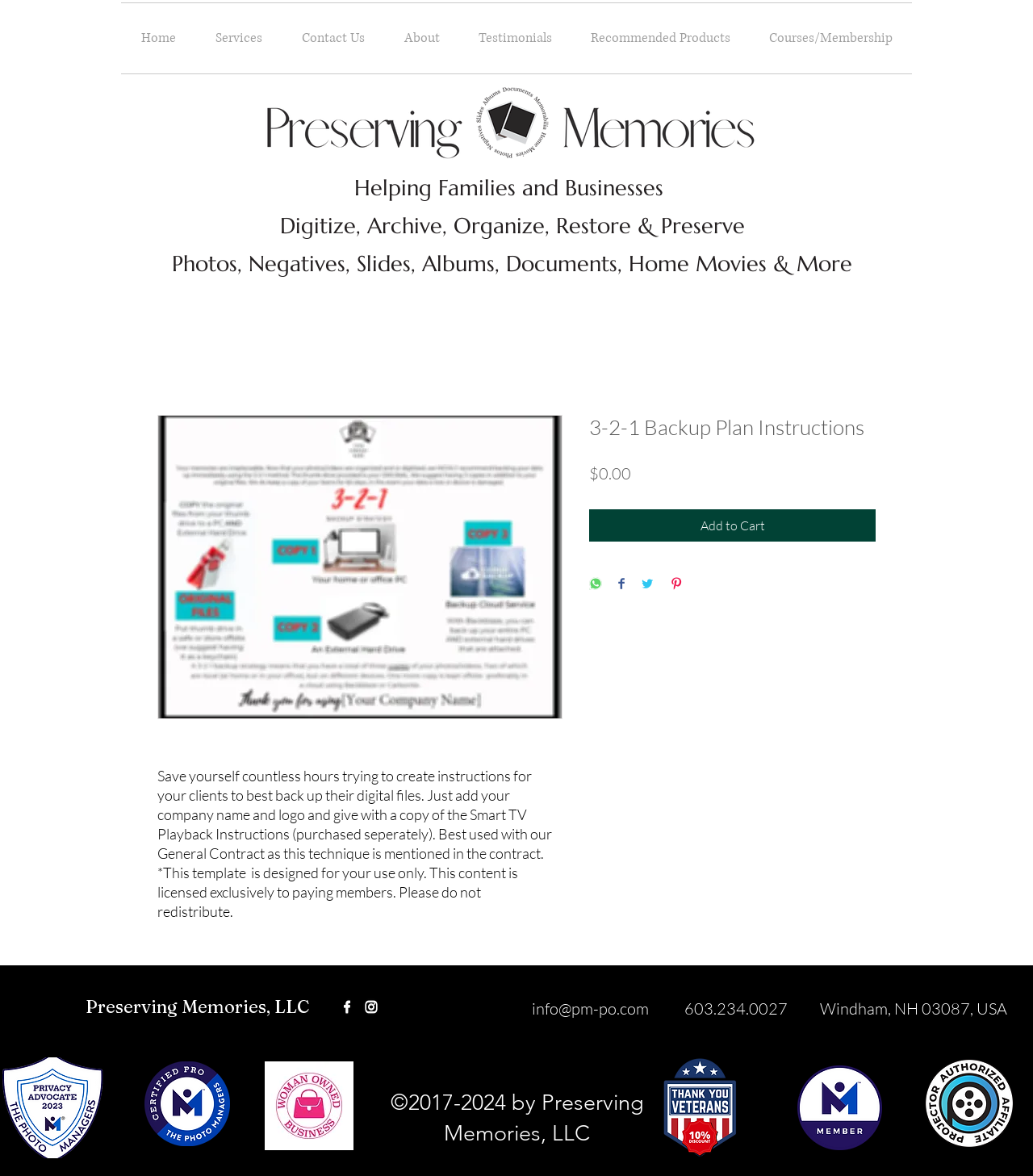Determine the bounding box for the described UI element: "Add to Cart".

[0.57, 0.433, 0.848, 0.461]